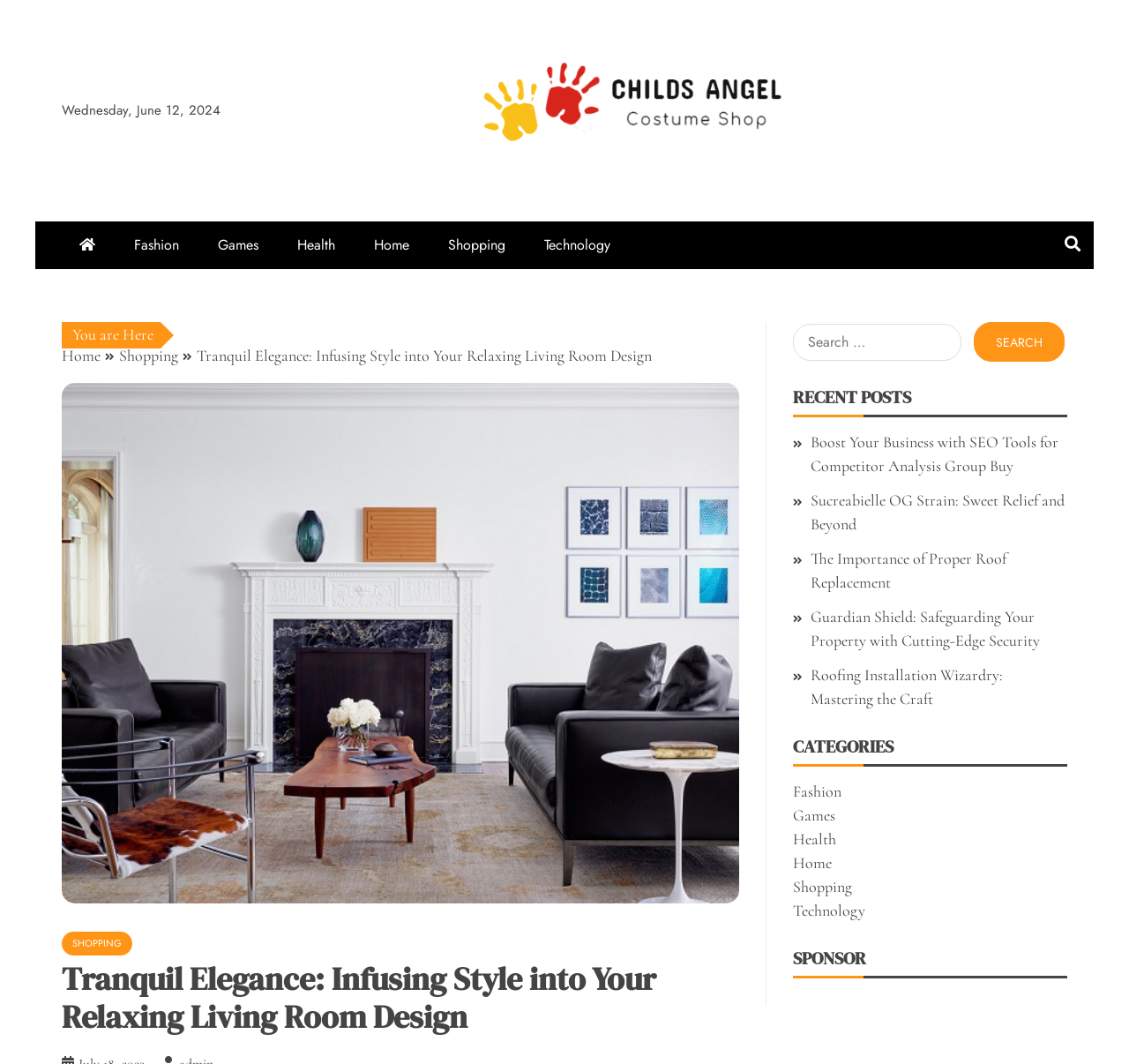Can you specify the bounding box coordinates for the region that should be clicked to fulfill this instruction: "Search for something".

[0.702, 0.304, 0.852, 0.339]